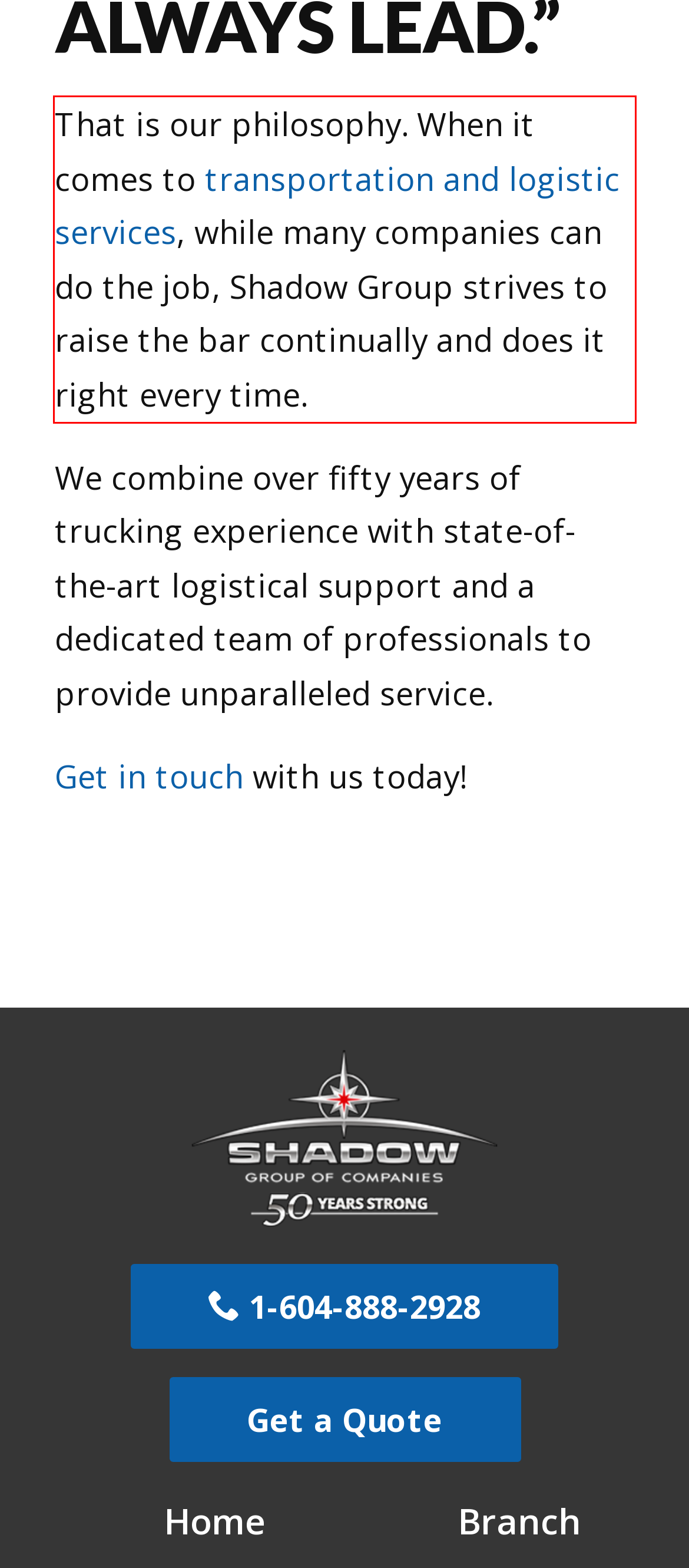Please extract the text content within the red bounding box on the webpage screenshot using OCR.

That is our philosophy. When it comes to transportation and logistic services, while many companies can do the job, Shadow Group strives to raise the bar continually and does it right every time.